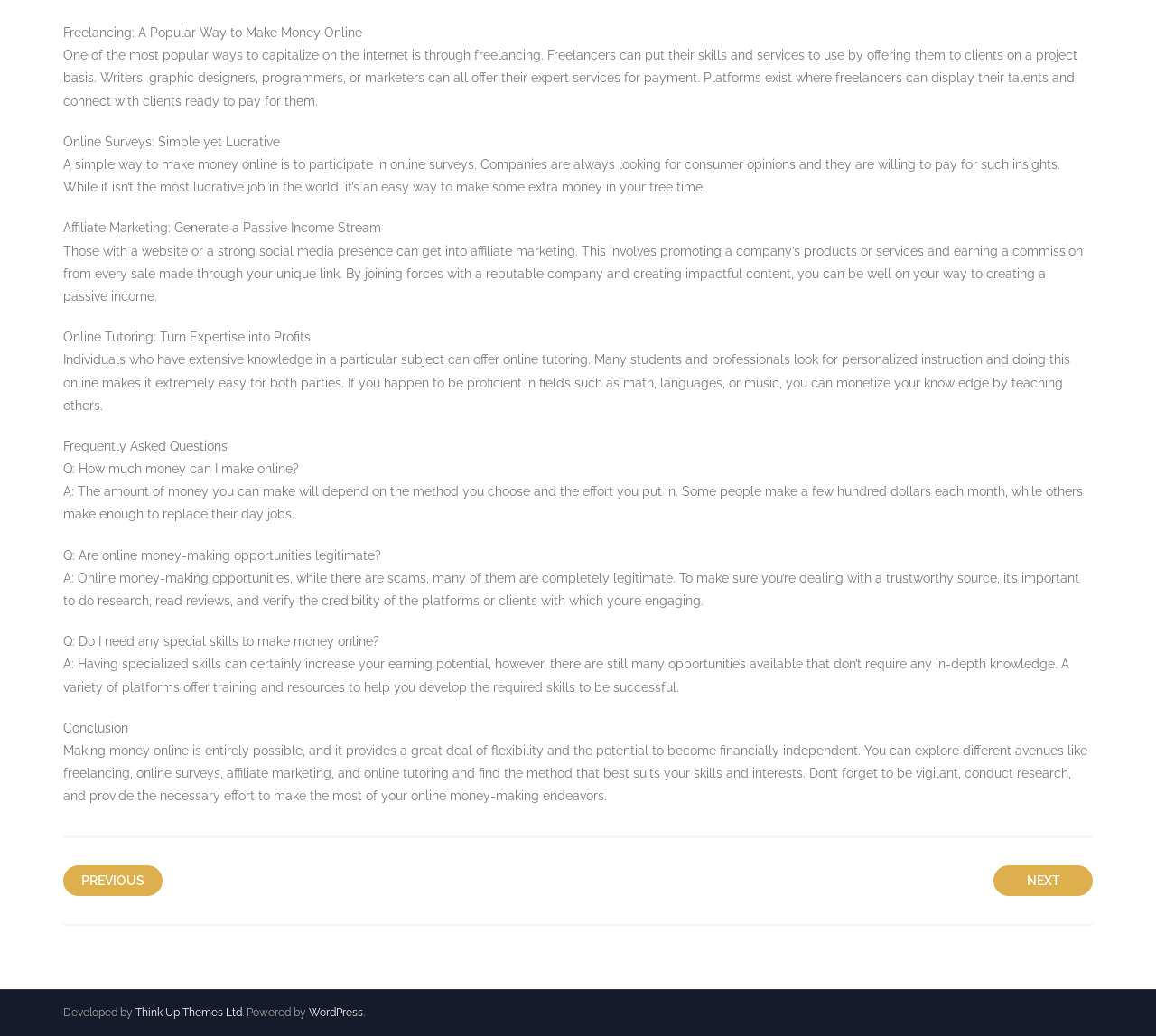Identify the bounding box coordinates for the UI element described as follows: "Think Up Themes Ltd". Ensure the coordinates are four float numbers between 0 and 1, formatted as [left, top, right, bottom].

[0.117, 0.971, 0.209, 0.983]